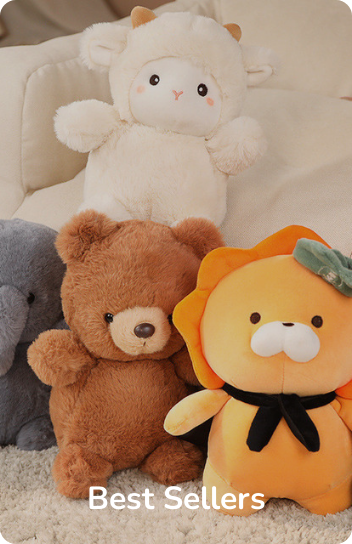How many plush toys are in the image?
Based on the image, please offer an in-depth response to the question.

The caption explicitly states that there are four adorable stuffed animals nestled together, which are a brown bear, an orange lion, a light-colored sheep, and a gray elephant.